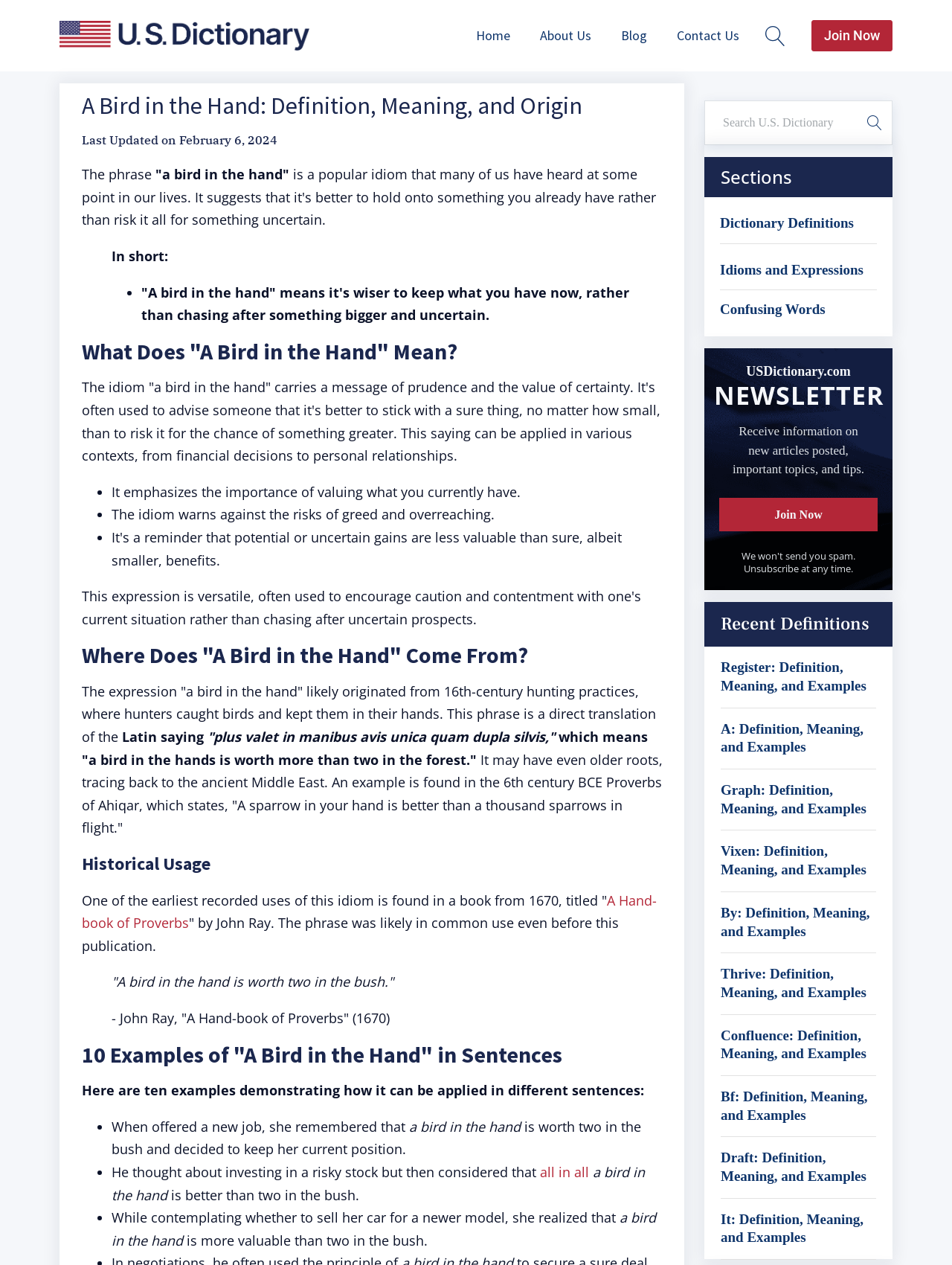How many examples of 'a bird in the hand' in sentences are provided on the webpage?
Based on the image, answer the question in a detailed manner.

The webpage provides 10 examples demonstrating how the idiom 'a bird in the hand' can be applied in different sentences, showcasing its versatility and practical usage.